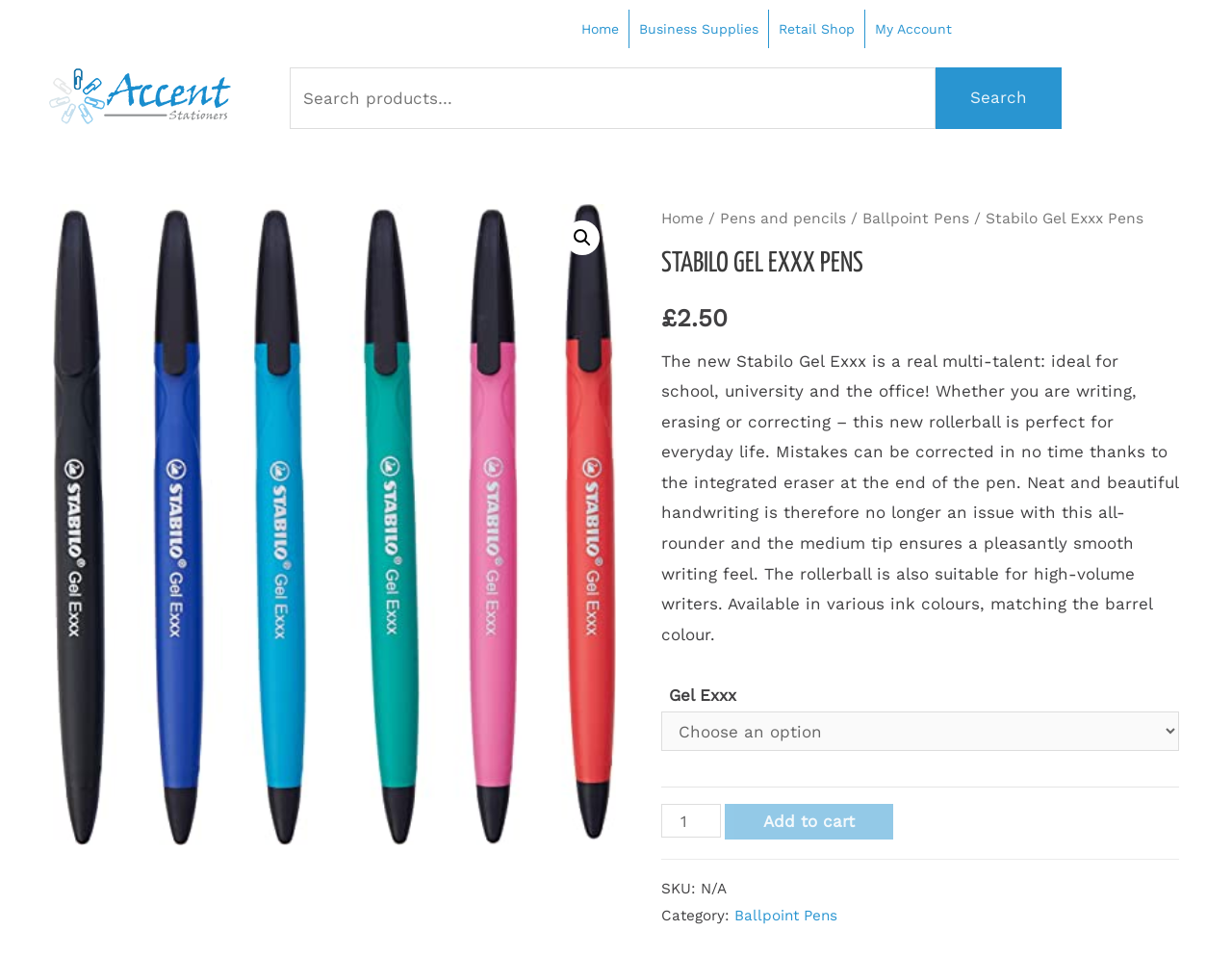What is the purpose of the Stabilo Gel Exxx Pen?
Carefully examine the image and provide a detailed answer to the question.

I read the product description and found that the Stabilo Gel Exxx Pen is a multi-talent pen that is ideal for school, university, and office use, and is suitable for writing, erasing, and correcting.